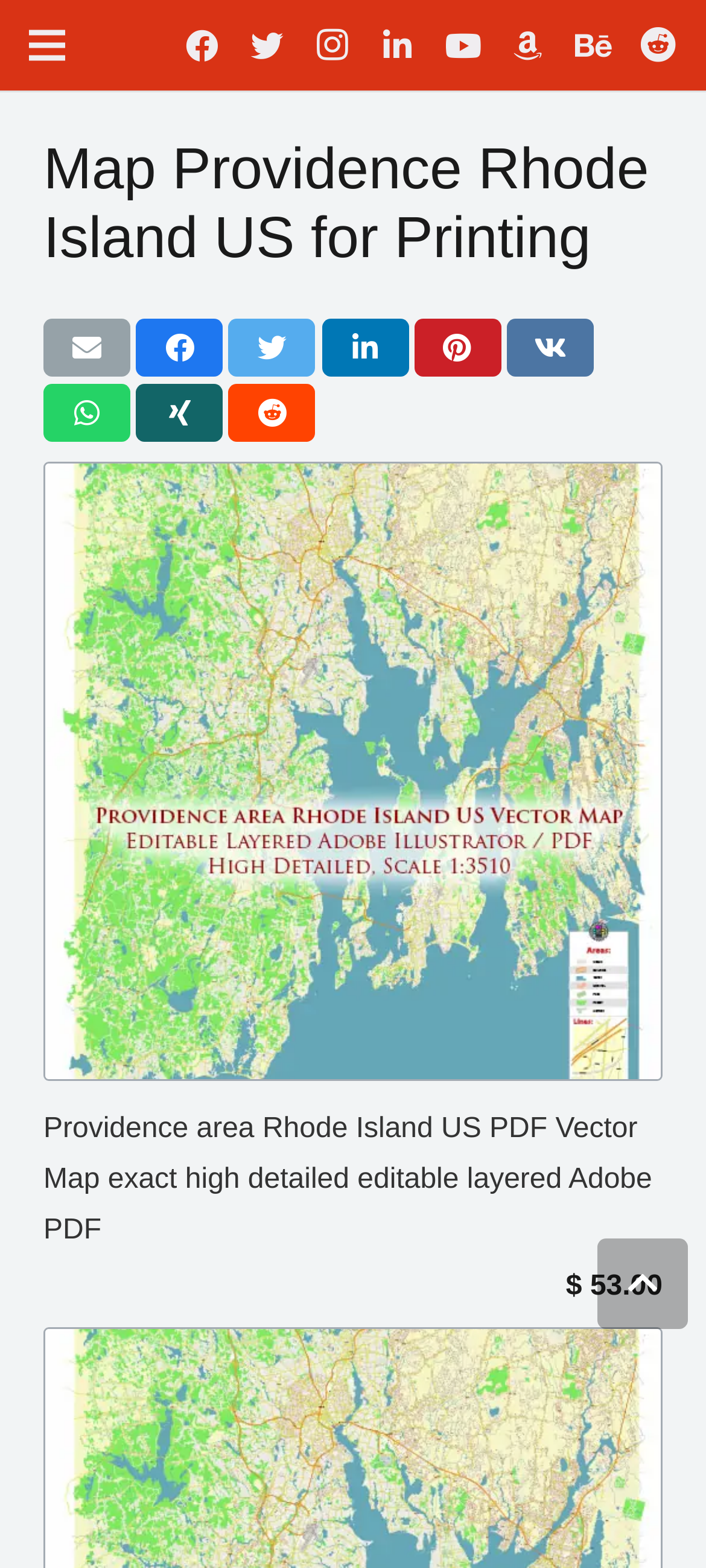Please identify the bounding box coordinates of the element's region that should be clicked to execute the following instruction: "Email this". The bounding box coordinates must be four float numbers between 0 and 1, i.e., [left, top, right, bottom].

[0.062, 0.204, 0.185, 0.241]